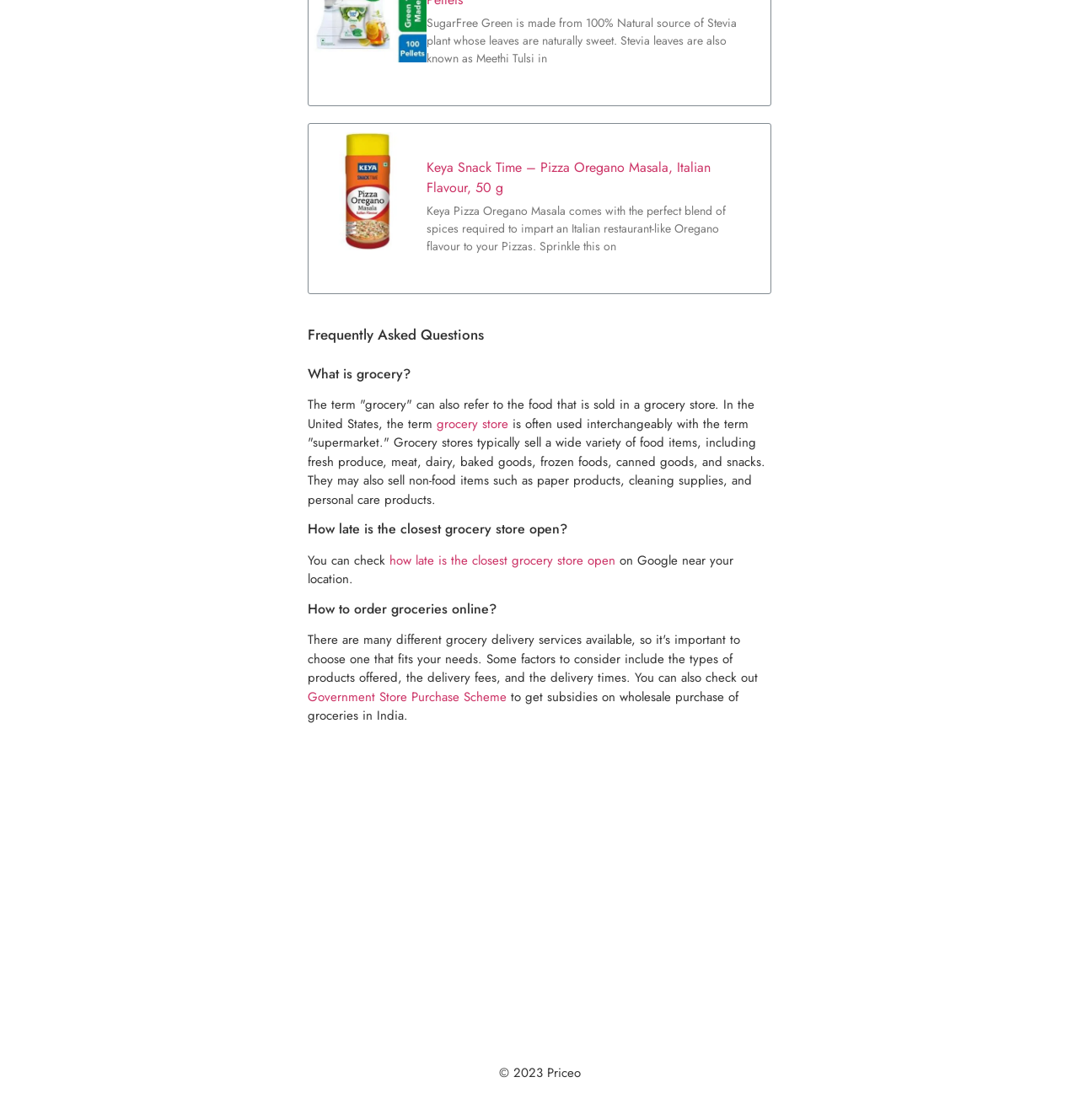Bounding box coordinates are specified in the format (top-left x, top-left y, bottom-right x, bottom-right y). All values are floating point numbers bounded between 0 and 1. Please provide the bounding box coordinate of the region this sentence describes: grocery store

[0.405, 0.37, 0.471, 0.386]